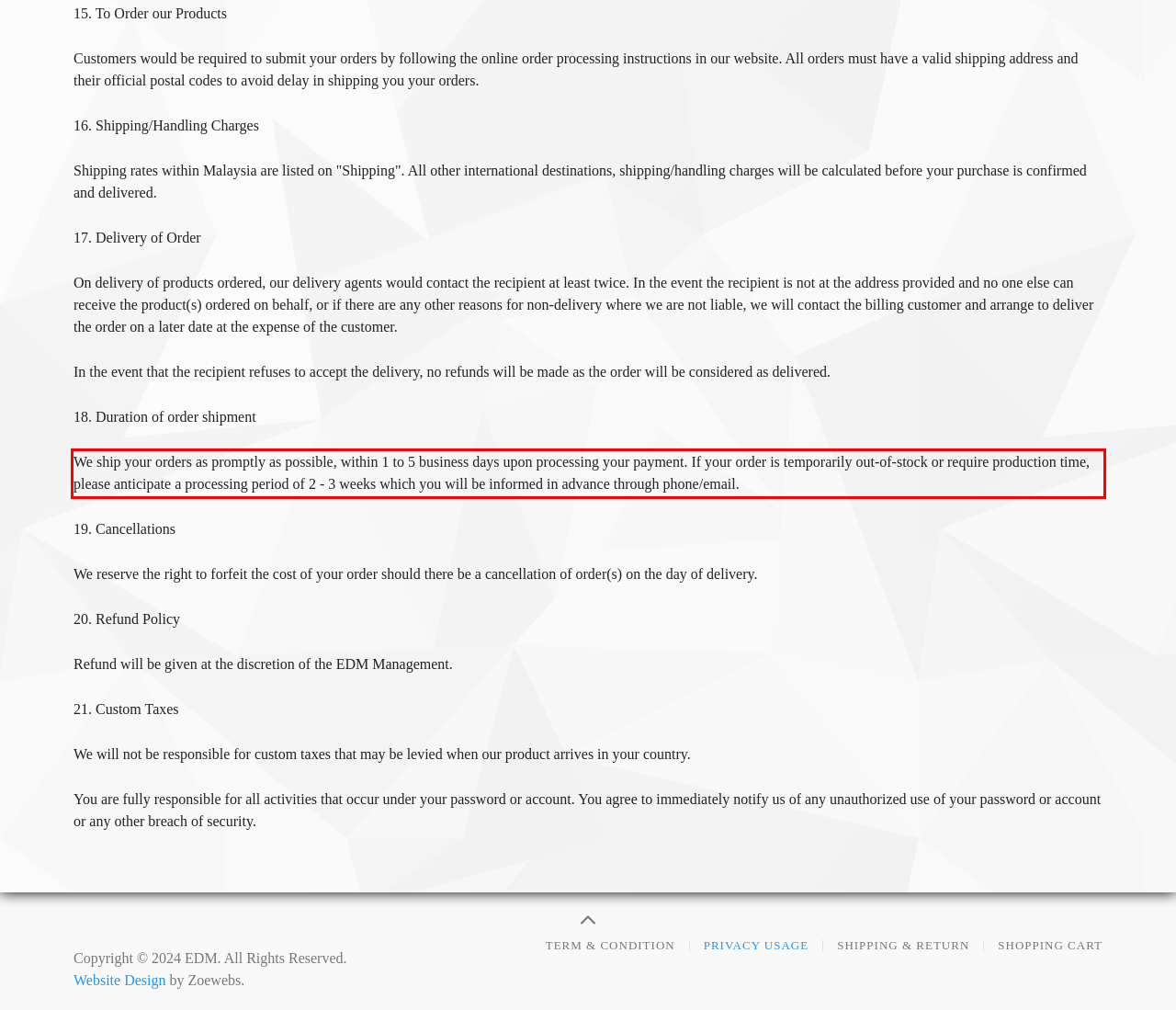You have a webpage screenshot with a red rectangle surrounding a UI element. Extract the text content from within this red bounding box.

We ship your orders as promptly as possible, within 1 to 5 business days upon processing your payment. If your order is temporarily out-of-stock or require production time, please anticipate a processing period of 2 - 3 weeks which you will be informed in advance through phone/email.